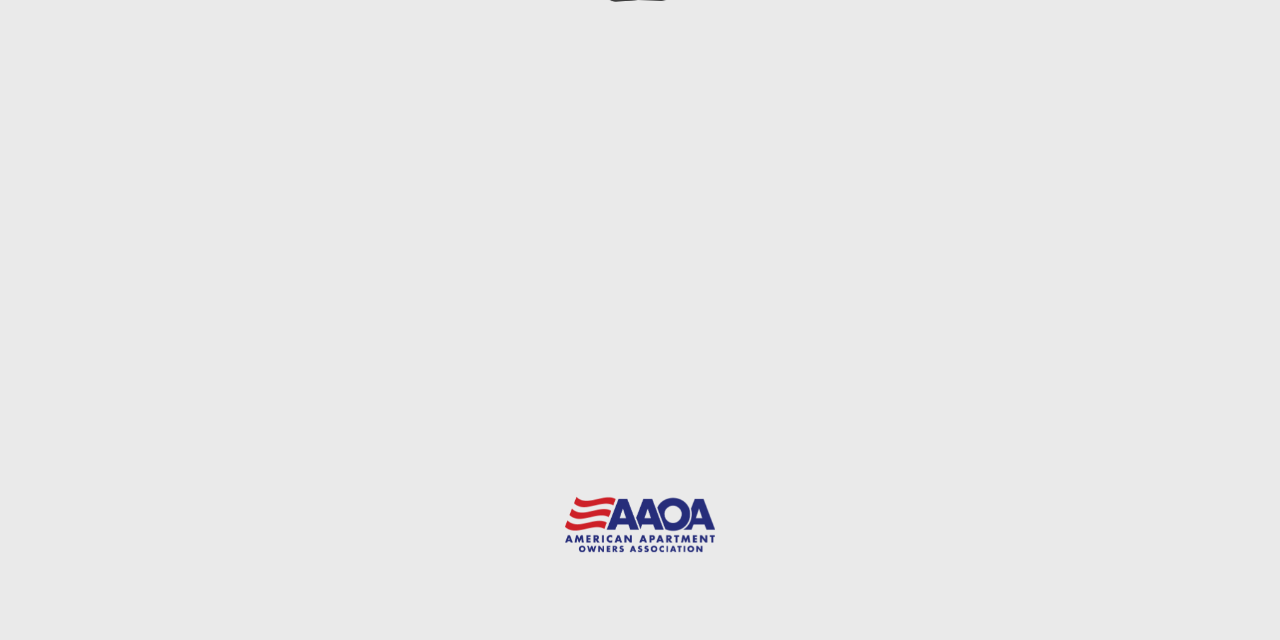Given the element description "aria-label="Last Page" title="Last Page"", identify the bounding box of the corresponding UI element.

[0.952, 0.523, 0.97, 0.561]